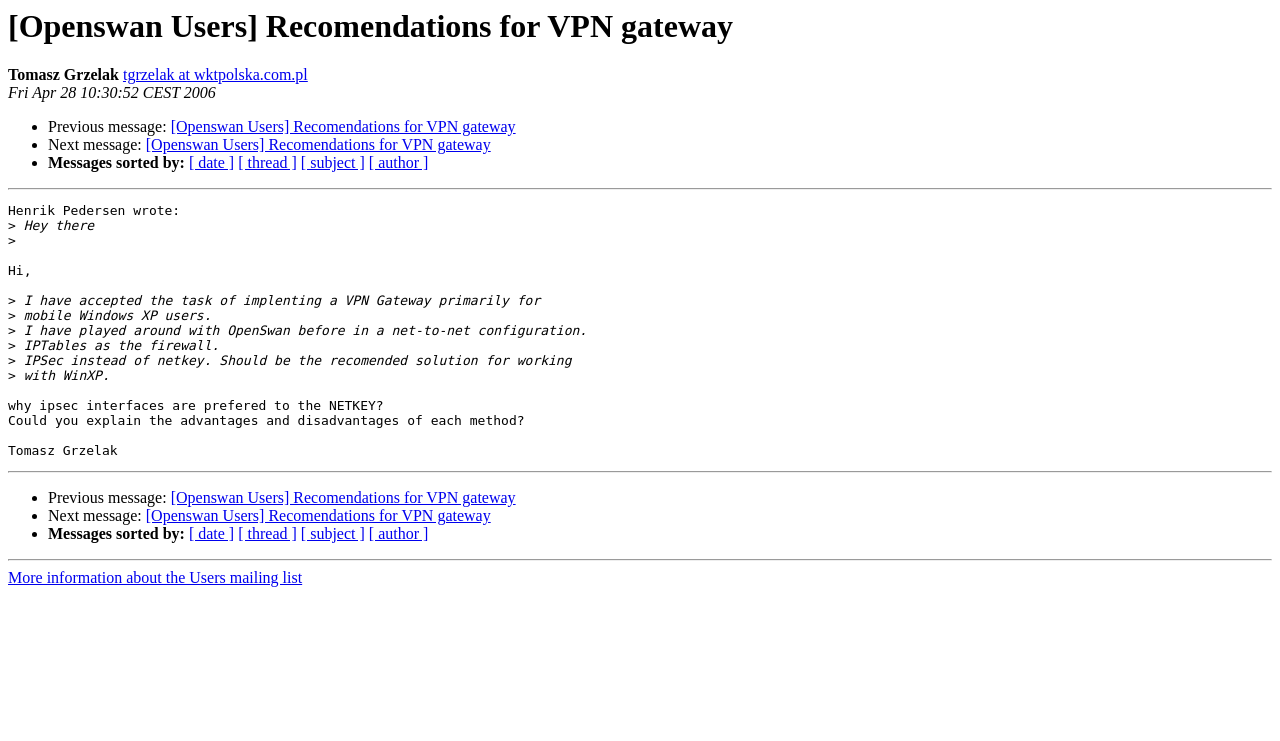What is the purpose of the VPN gateway?
Using the information from the image, answer the question thoroughly.

The purpose of the VPN gateway is to provide a solution for mobile Windows XP users, as mentioned in the message body 'I have accepted the task of implementing a VPN Gateway primarily for mobile Windows XP users.'